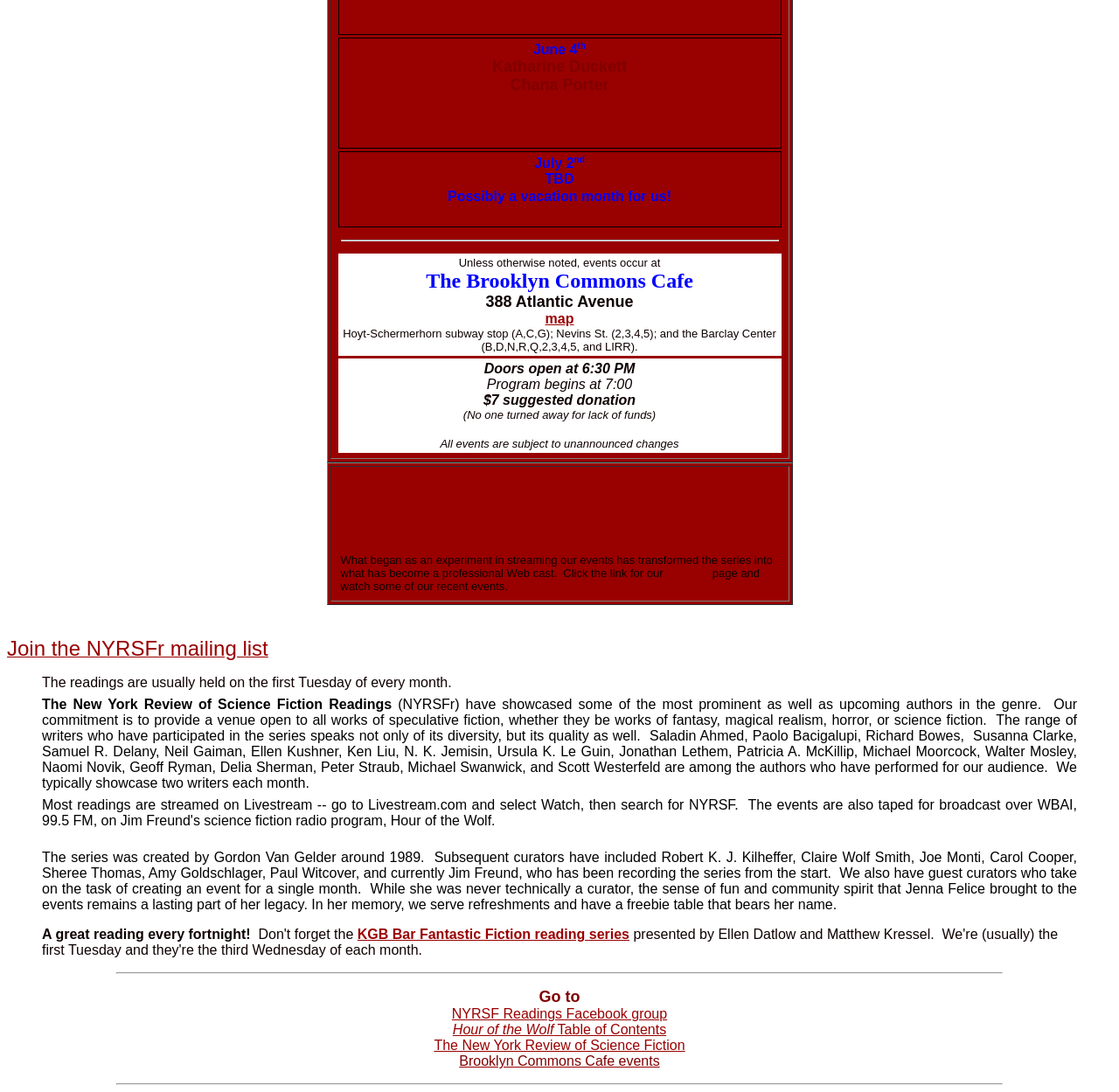Find the bounding box of the element with the following description: "map". The coordinates must be four float numbers between 0 and 1, formatted as [left, top, right, bottom].

[0.487, 0.285, 0.513, 0.299]